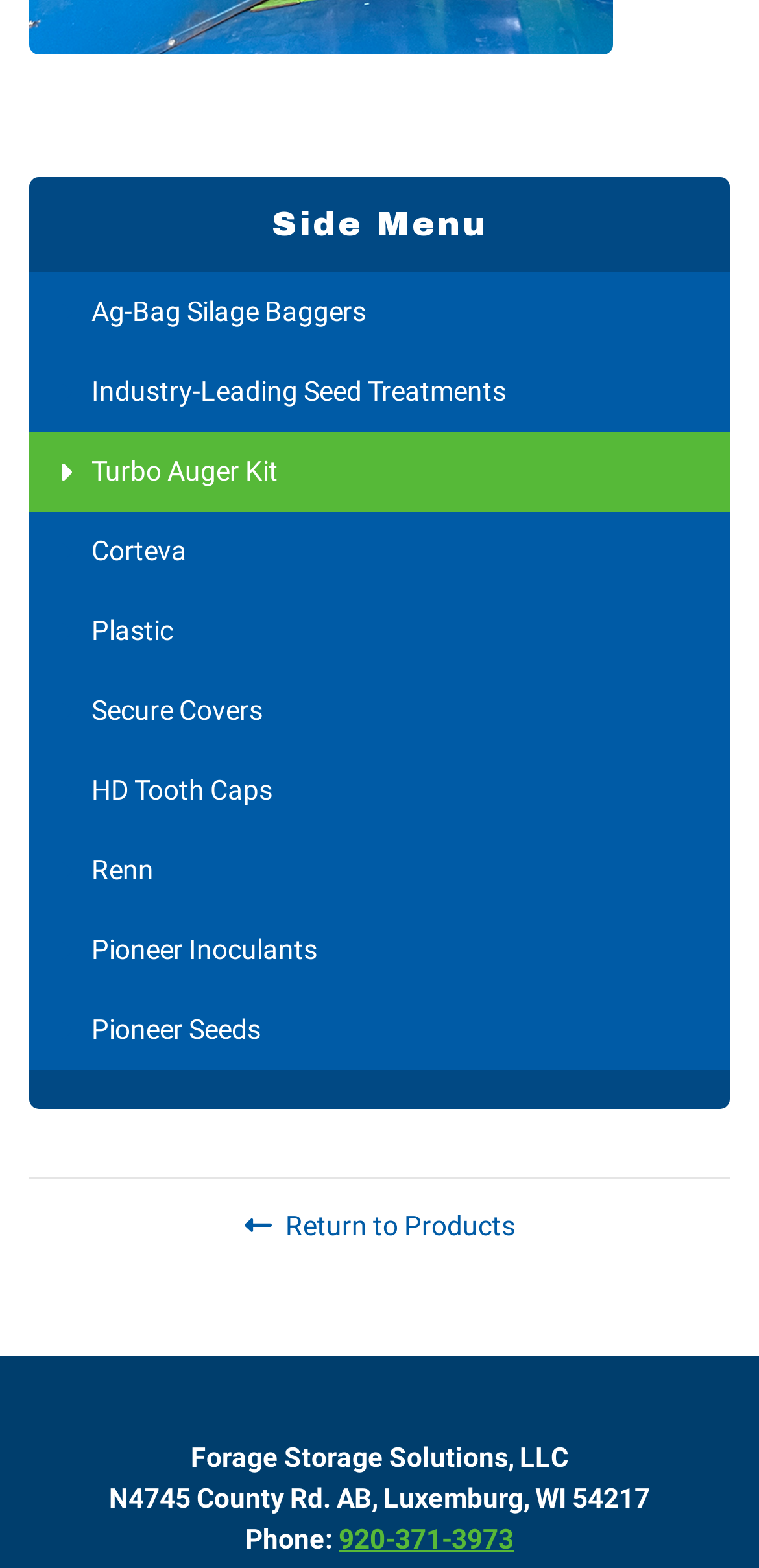Specify the bounding box coordinates of the region I need to click to perform the following instruction: "Learn about Pioneer Seeds". The coordinates must be four float numbers in the range of 0 to 1, i.e., [left, top, right, bottom].

[0.038, 0.632, 0.962, 0.682]